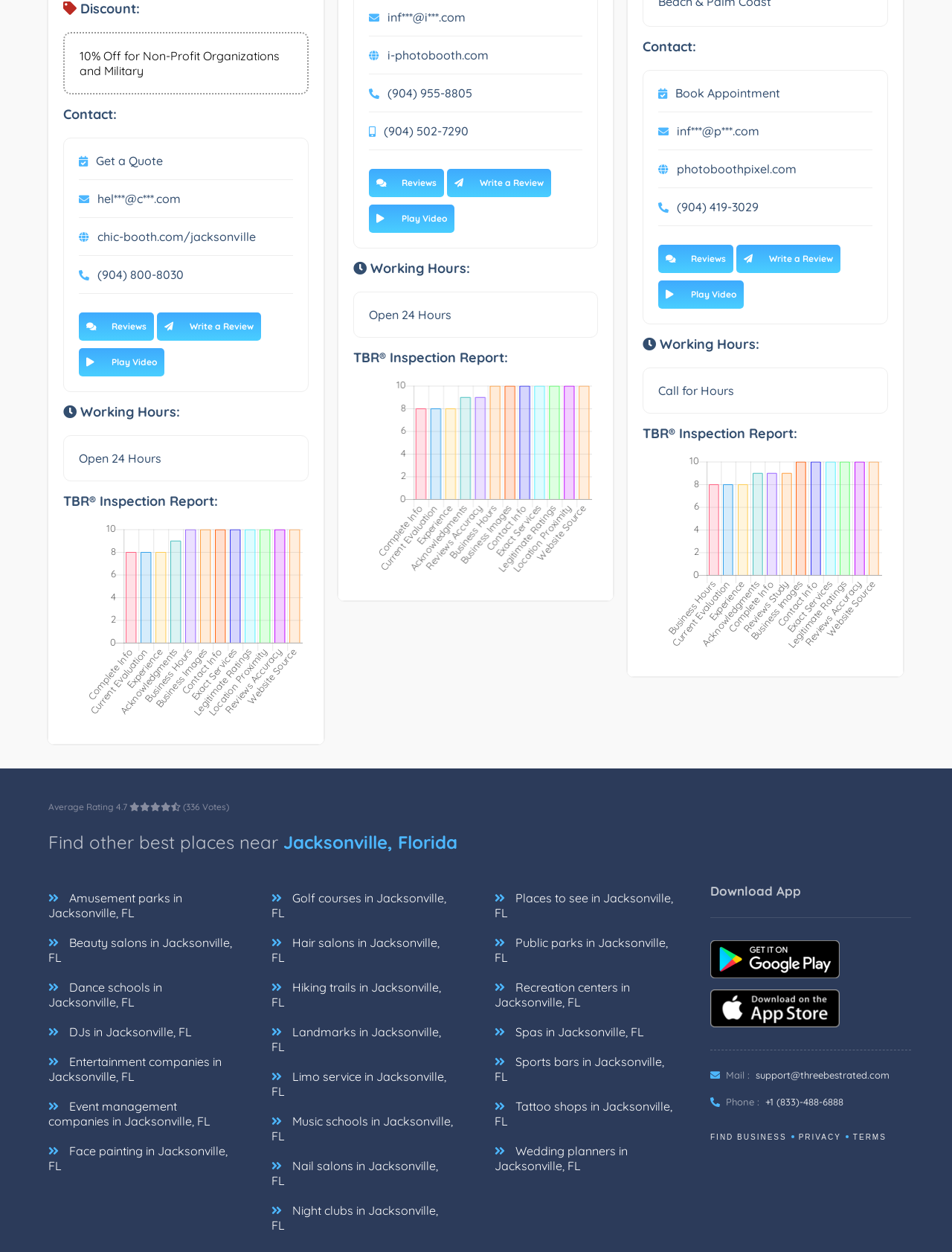Determine the bounding box coordinates for the area that should be clicked to carry out the following instruction: "Click on the 'Adidas Shoes Clearance' link".

None